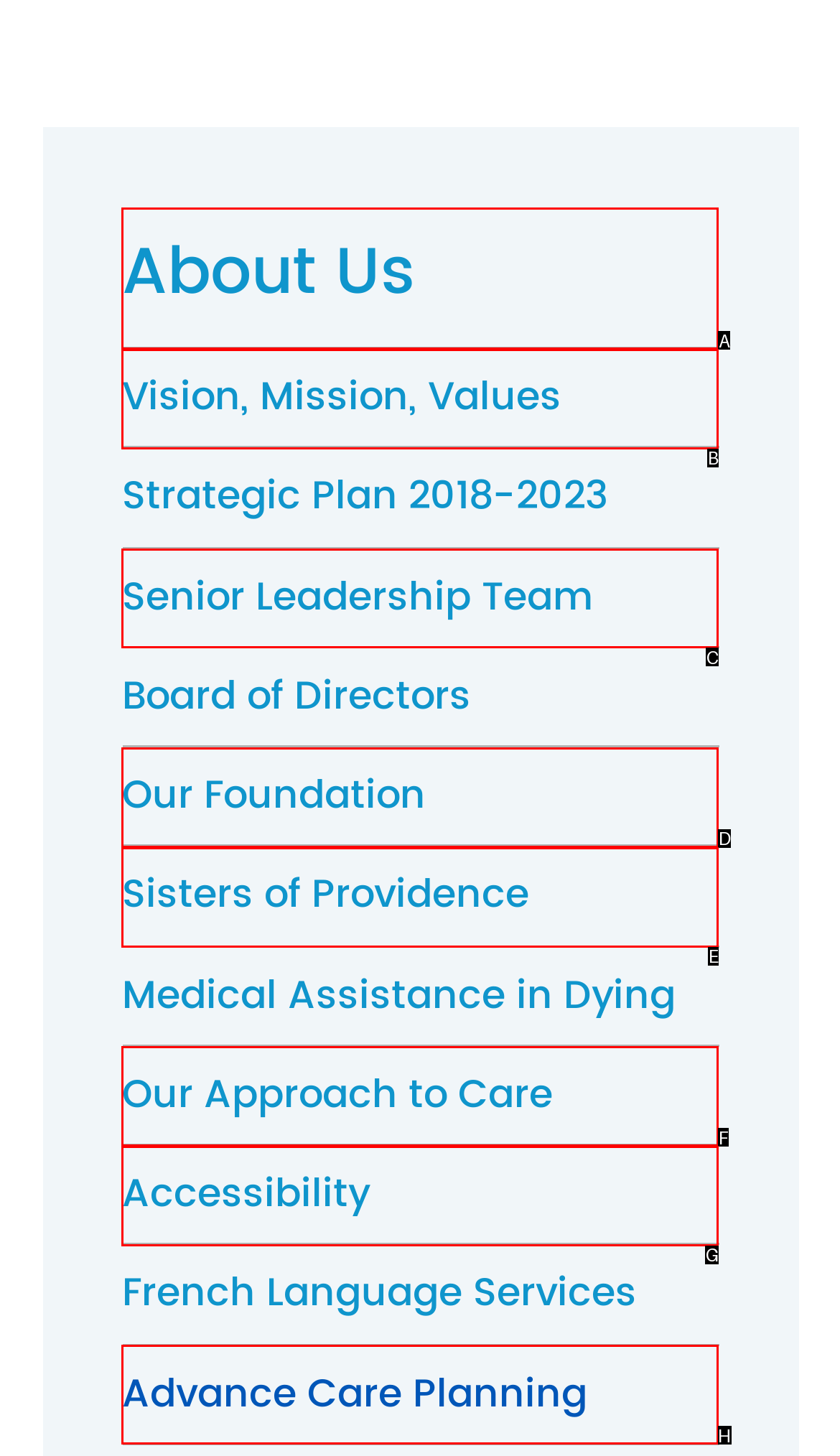What option should I click on to execute the task: view the advance care planning page? Give the letter from the available choices.

H